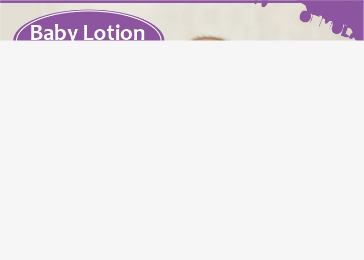Look at the image and write a detailed answer to the question: 
What kind of aesthetic does the design incorporate?

The caption describes the design as incorporating soft, soothing colors and a gentle aesthetic, which reflects its purpose for delicate baby skin and evokes a sense of reliability and tenderness.